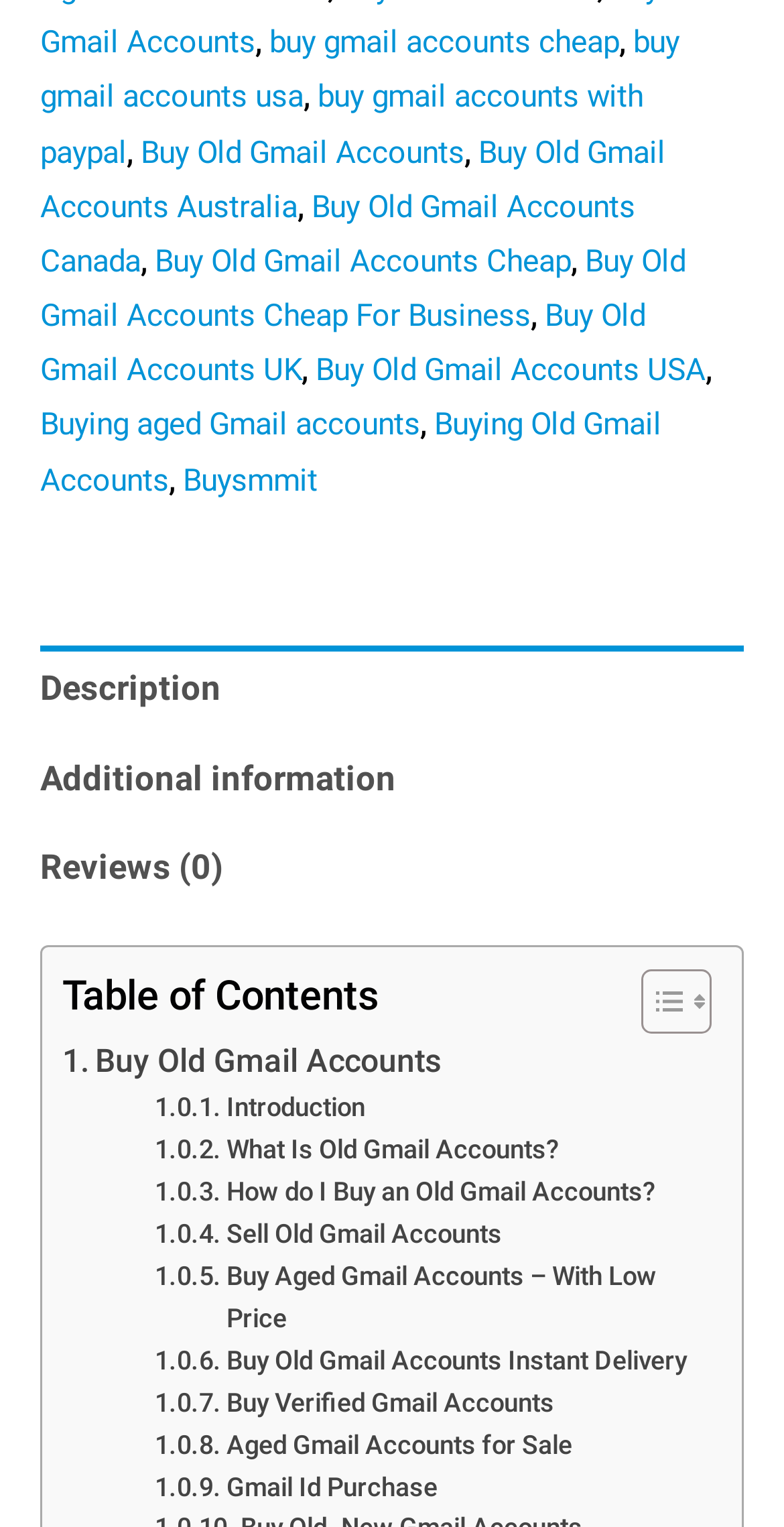Please provide a detailed answer to the question below based on the screenshot: 
What is the main topic of this webpage?

Based on the links and text on the webpage, it appears that the main topic is buying old Gmail accounts, as there are multiple links with similar titles and descriptions.